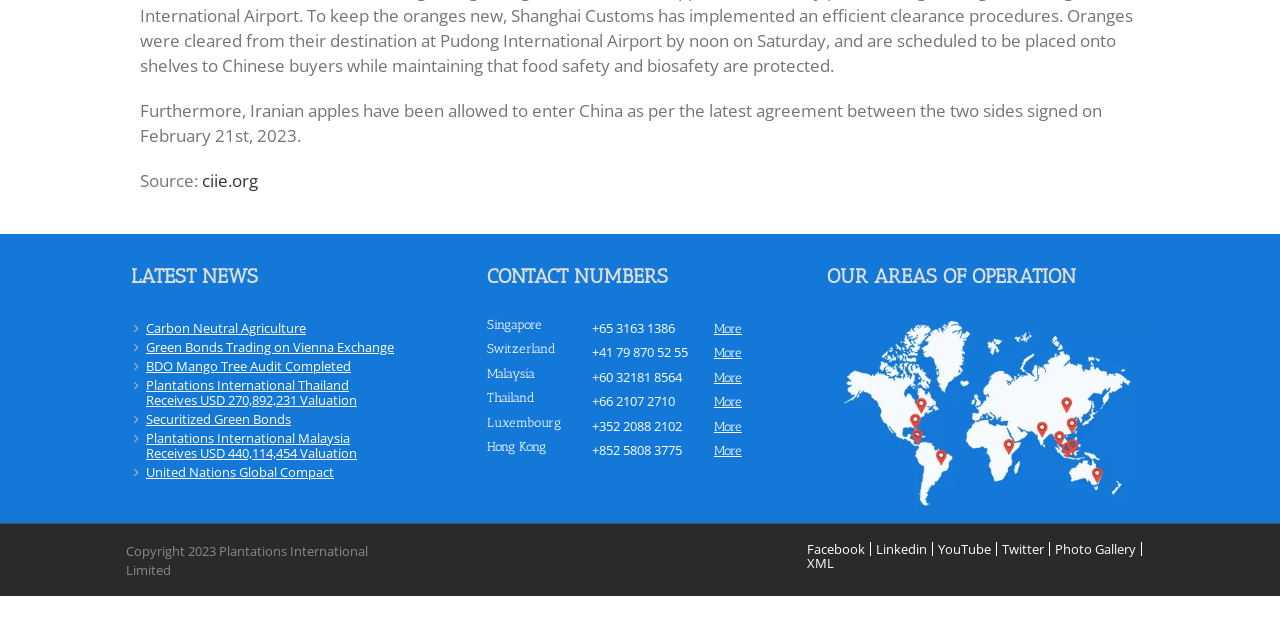Find the bounding box coordinates corresponding to the UI element with the description: "more". The coordinates should be formatted as [left, top, right, bottom], with values as floats between 0 and 1.

[0.558, 0.539, 0.58, 0.563]